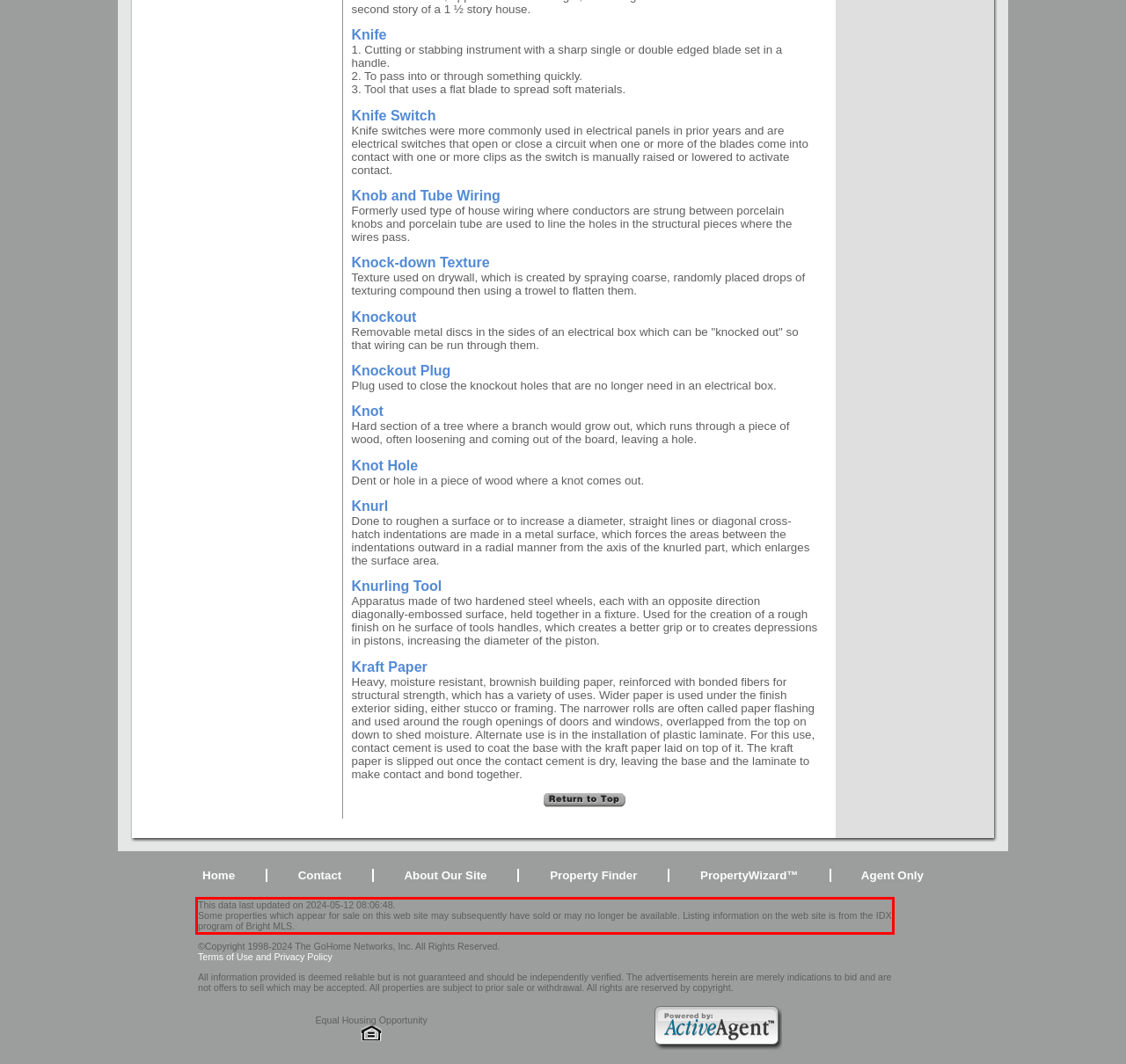The screenshot provided shows a webpage with a red bounding box. Apply OCR to the text within this red bounding box and provide the extracted content.

This data last updated on 2024-05-12 08:06:48. Some properties which appear for sale on this web site may subsequently have sold or may no longer be available. Listing information on the web site is from the IDX program of Bright MLS.